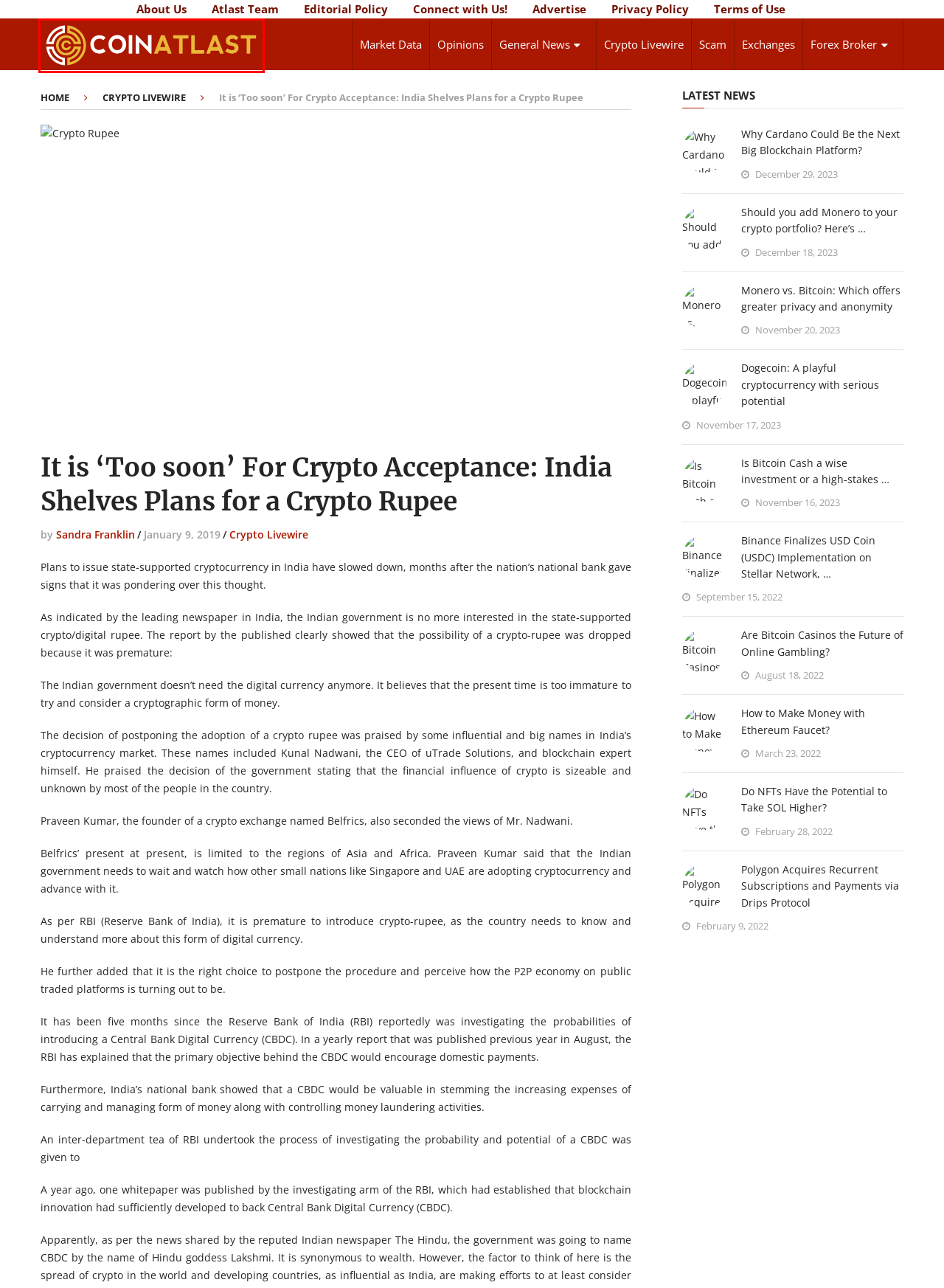Given a screenshot of a webpage with a red rectangle bounding box around a UI element, select the best matching webpage description for the new webpage that appears after clicking the highlighted element. The candidate descriptions are:
A. Why Cardano Could Be the Next Big Blockchain Platform?
B. Get Latest Cryptocurrency News, Price Analysis | CoinAtLast
C. Dogecoin: A playful cryptocurrency with serious potential
D. Check the Blockchain & Crypto Scam News & Updates | CoinAtlast
E. Are Bitcoin Casinos the Future of Online Gambling?
F. Polygon Acquires Recurrent Subscriptions and Payments via Drips Protocol
G. Do NFTs Have the Potential to Take SOL Higher?
H. Advertise With Us - CoinAtLast

B